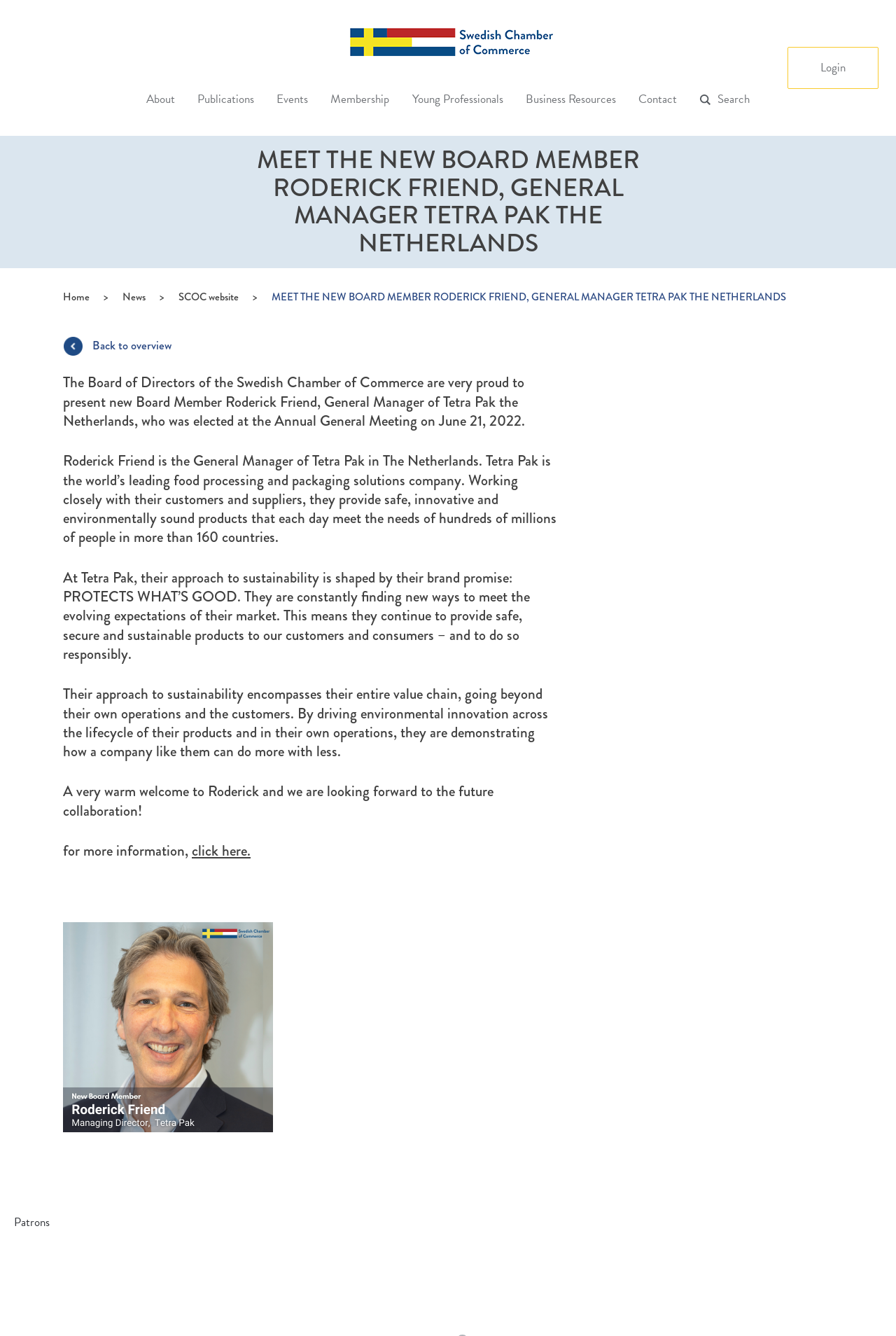What is the brand promise of Tetra Pak?
Use the image to answer the question with a single word or phrase.

PROTECTS WHAT’S GOOD